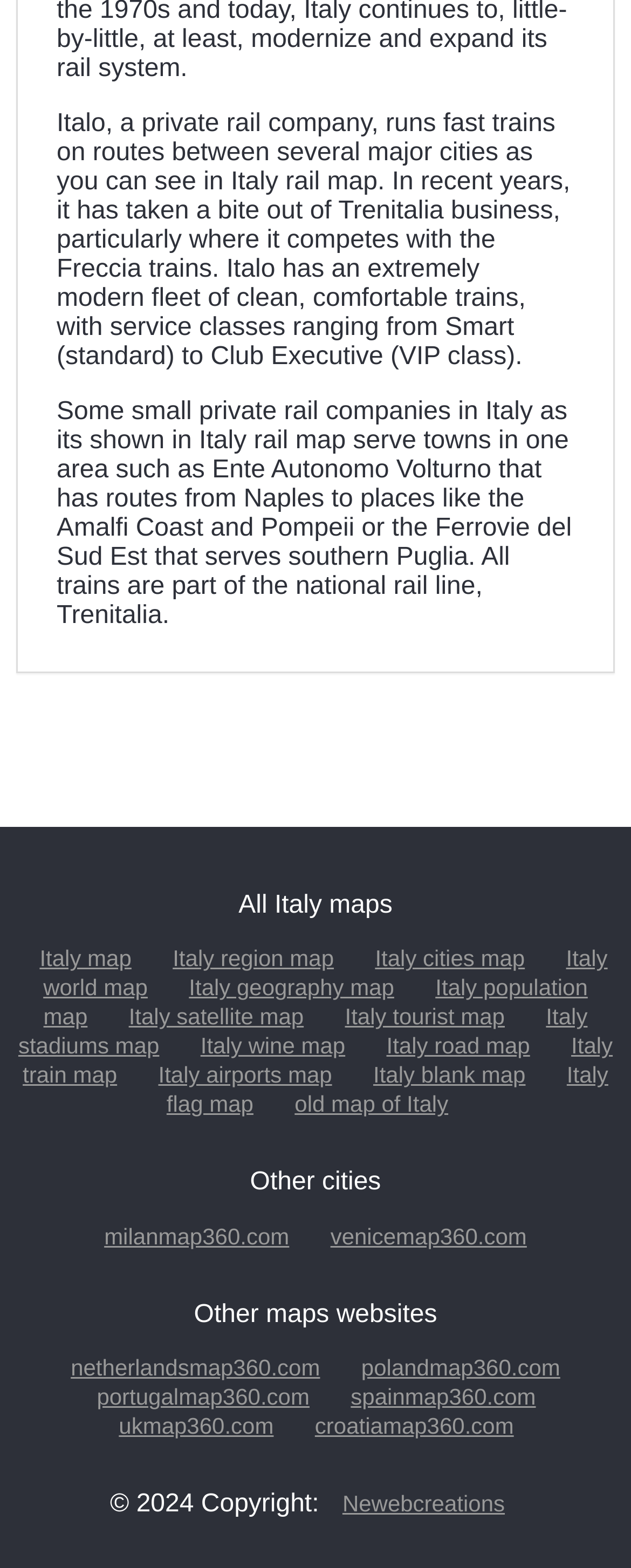Find the bounding box coordinates of the area to click in order to follow the instruction: "Explore Italy train map".

[0.036, 0.659, 0.971, 0.694]